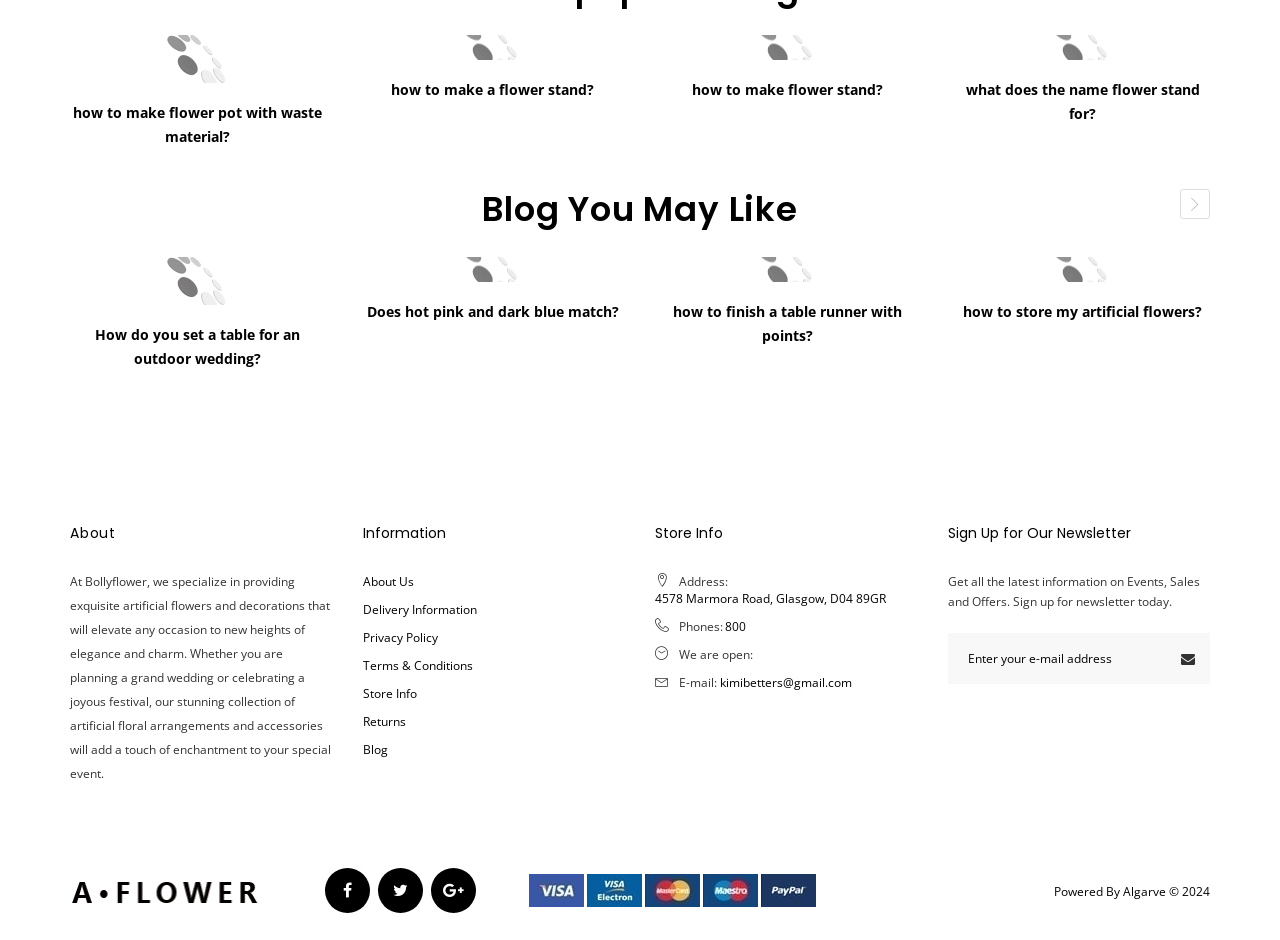What is the purpose of the newsletter?
Examine the image and provide an in-depth answer to the question.

Based on the webpage, I can see that the purpose of the newsletter is to provide subscribers with the latest information on events, sales, and offers. This is mentioned in the 'Sign Up for Our Newsletter' section.